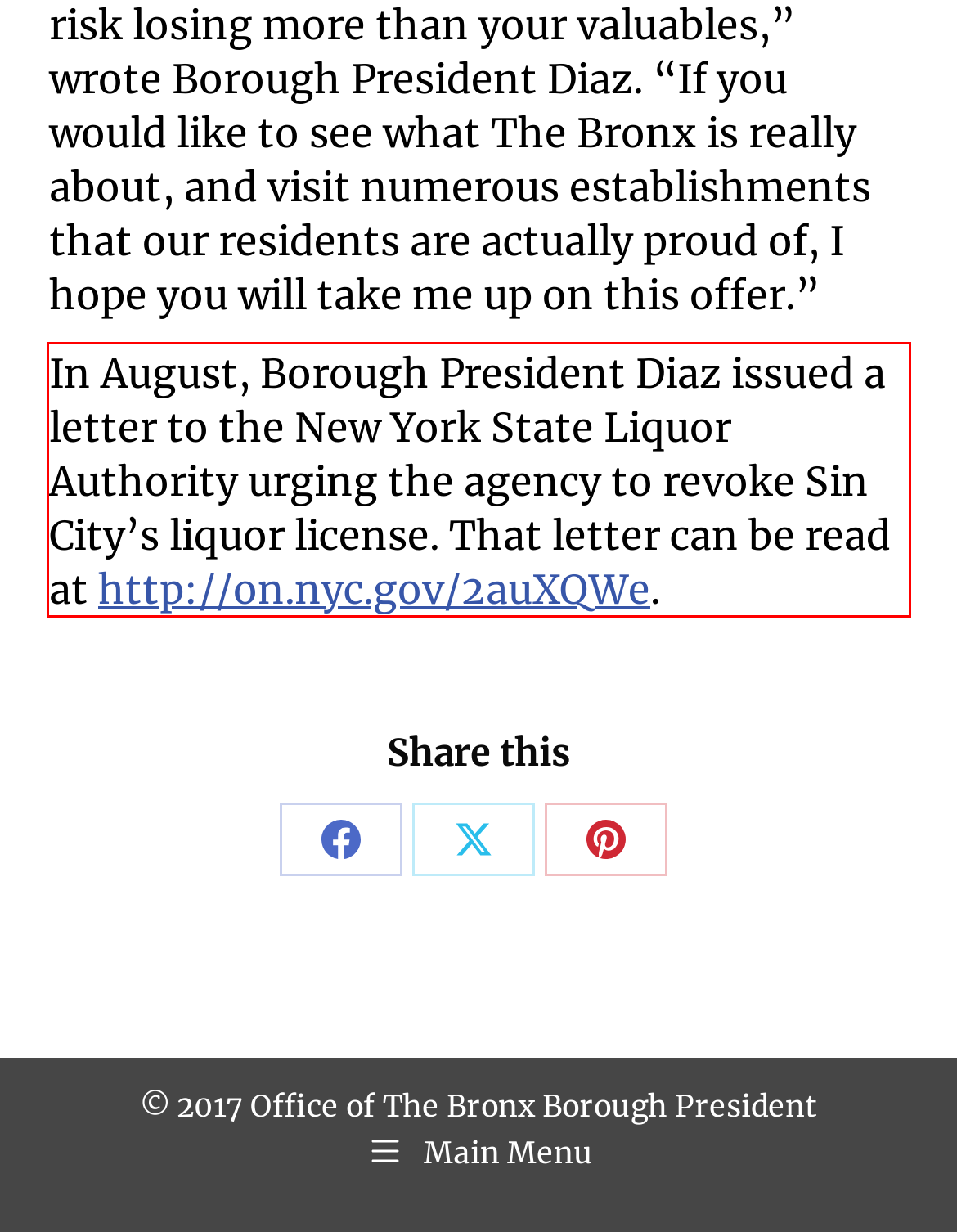Analyze the webpage screenshot and use OCR to recognize the text content in the red bounding box.

In August, Borough President Diaz issued a letter to the New York State Liquor Authority urging the agency to revoke Sin City’s liquor license. That letter can be read at http://on.nyc.gov/2auXQWe.